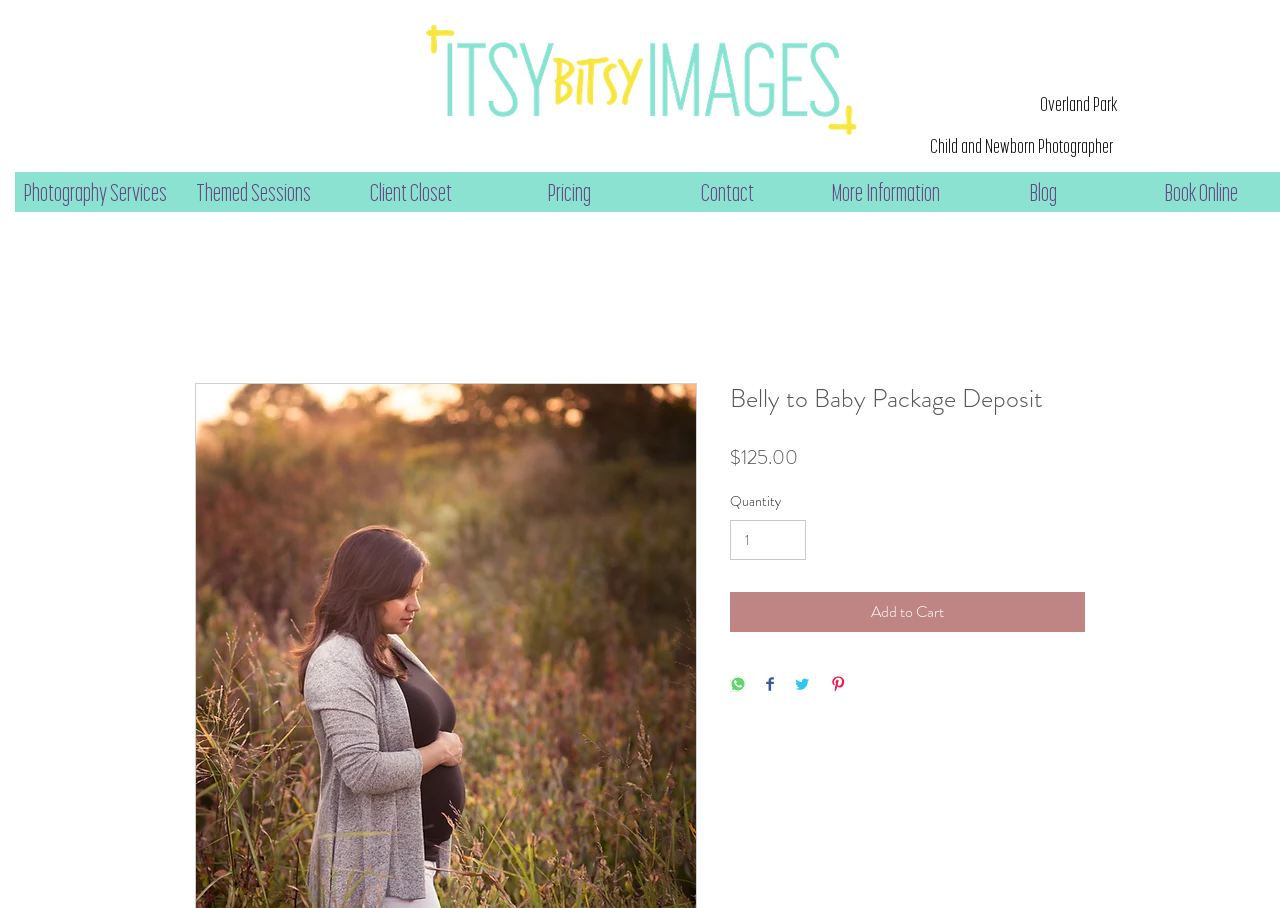Locate the bounding box coordinates of the element that needs to be clicked to carry out the instruction: "Click the 'Add to Cart' button". The coordinates should be given as four float numbers ranging from 0 to 1, i.e., [left, top, right, bottom].

[0.57, 0.652, 0.848, 0.696]